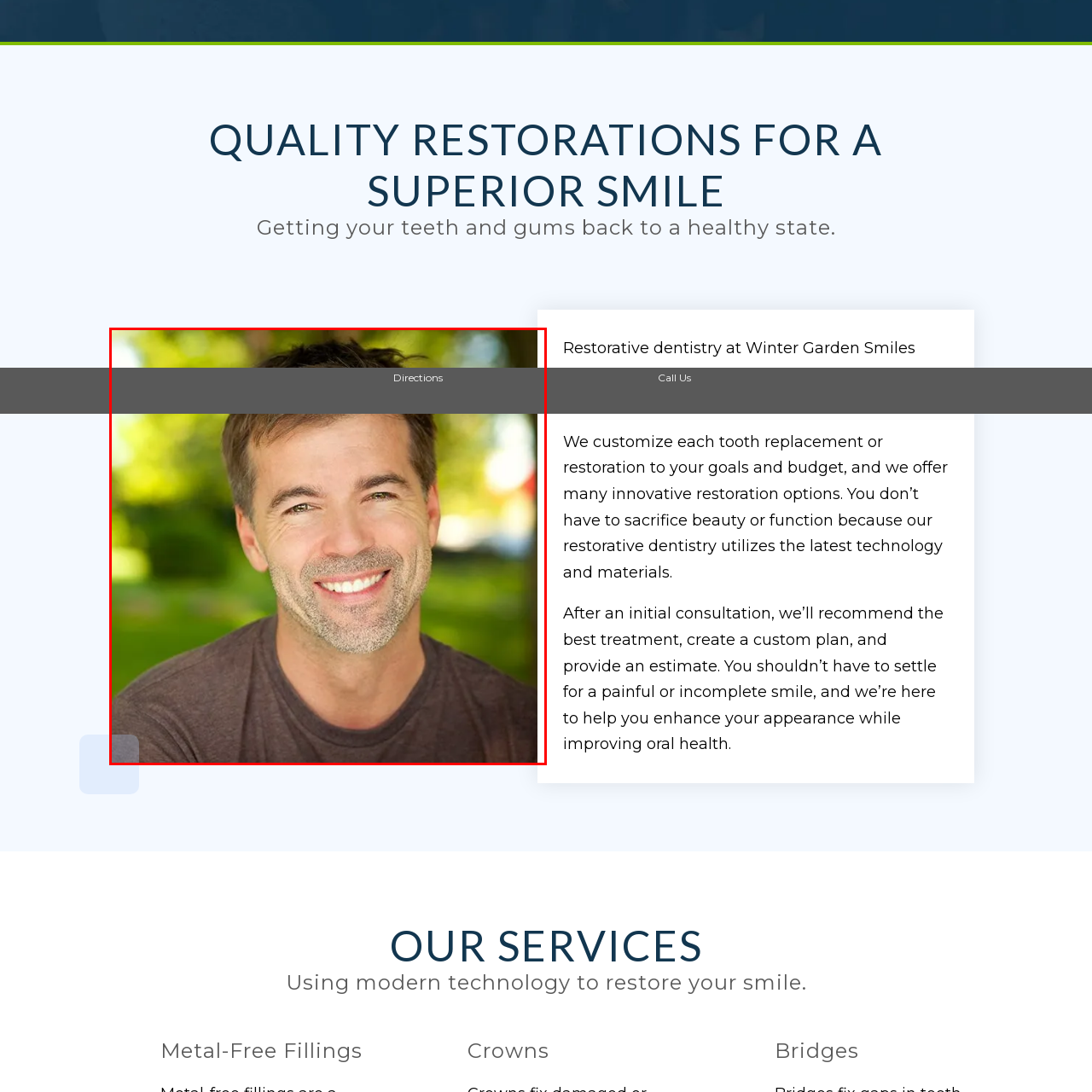Look at the image within the red outlined box, What is the atmosphere in the park setting? Provide a one-word or brief phrase answer.

Cheerful